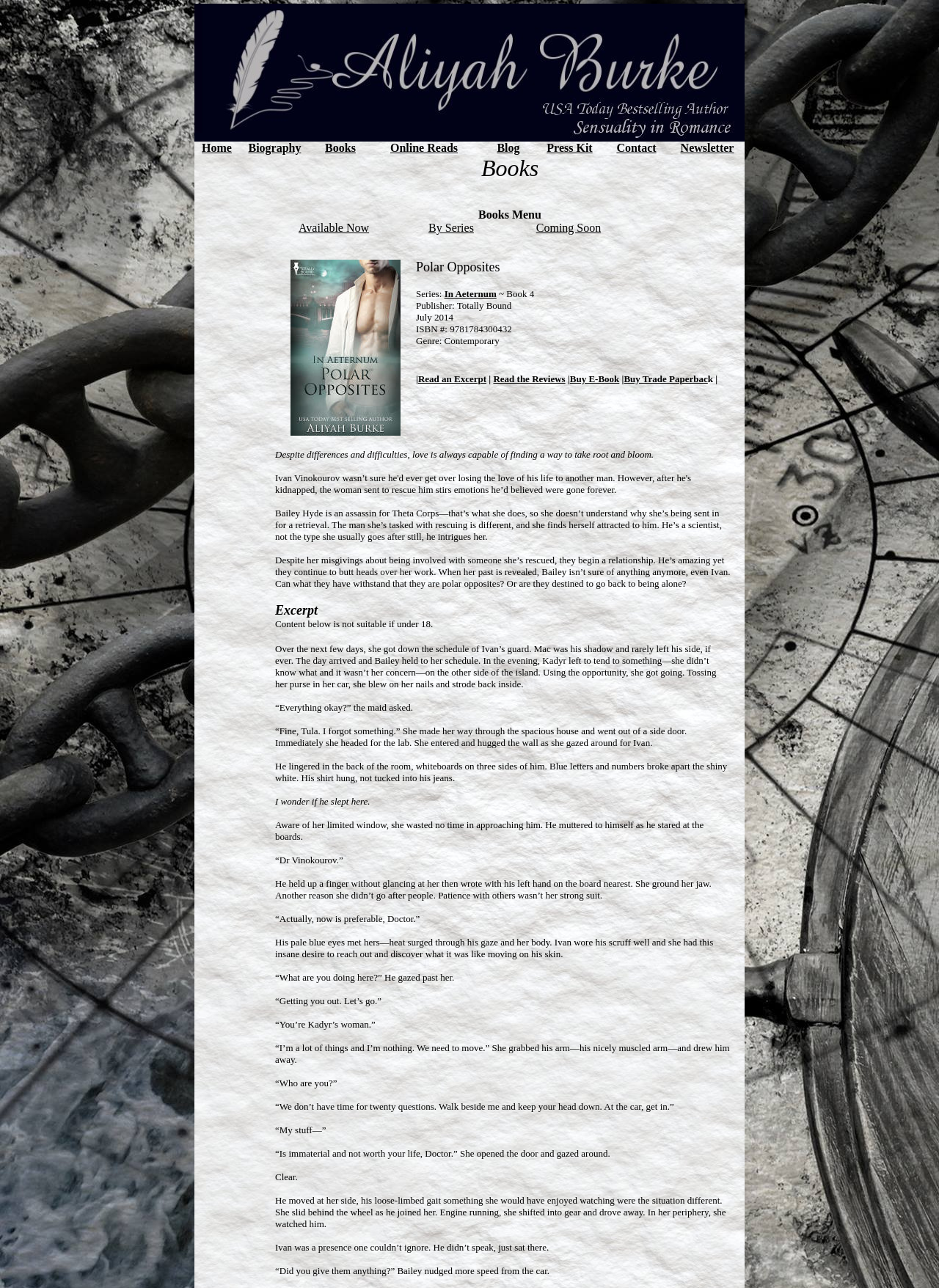Please reply to the following question with a single word or a short phrase:
What is the author's name?

Aliyah Burke